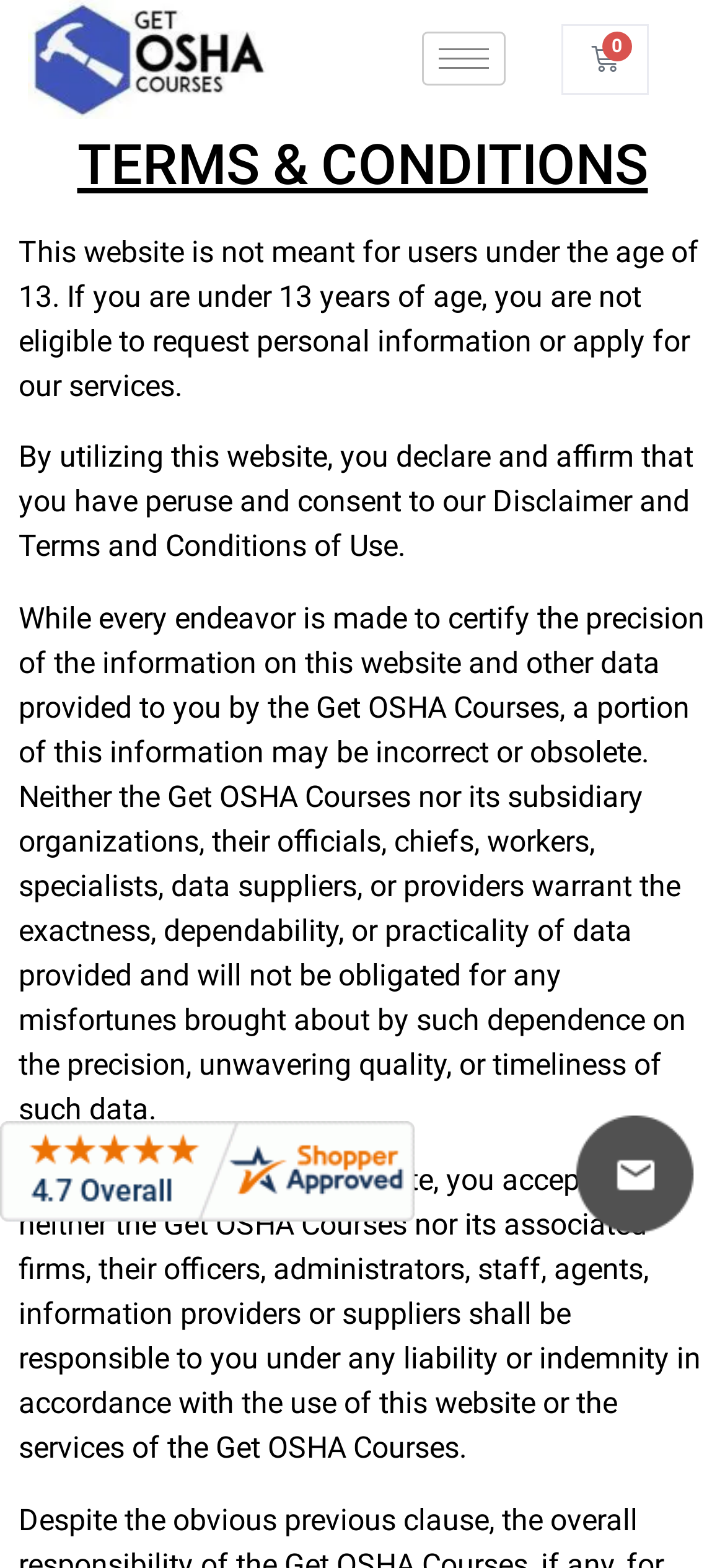What is the name of the organization providing the services?
Look at the image and answer the question using a single word or phrase.

Get OSHA Courses